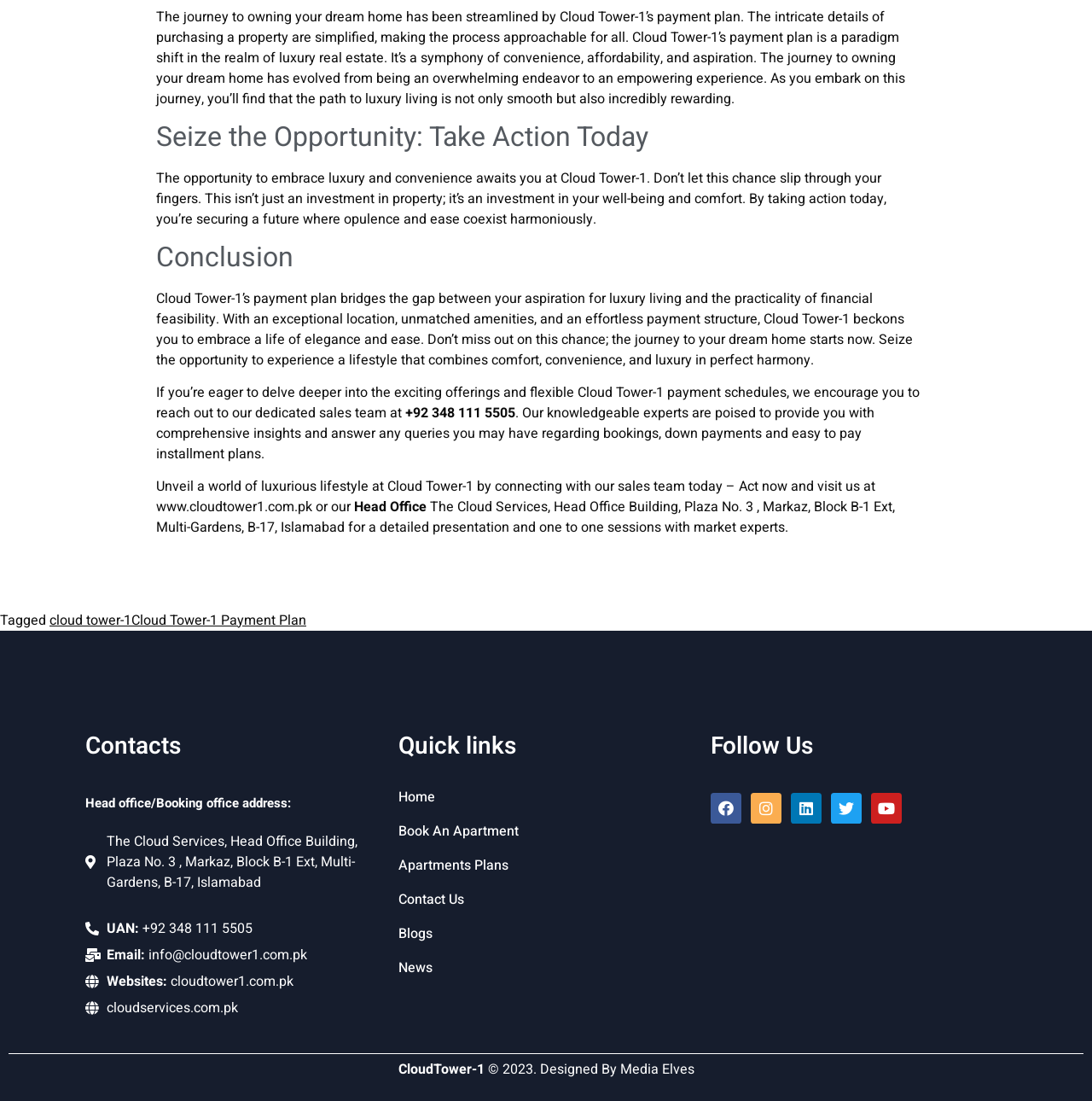Predict the bounding box of the UI element based on the description: "cloudservices.com.pk". The coordinates should be four float numbers between 0 and 1, formatted as [left, top, right, bottom].

[0.078, 0.906, 0.349, 0.925]